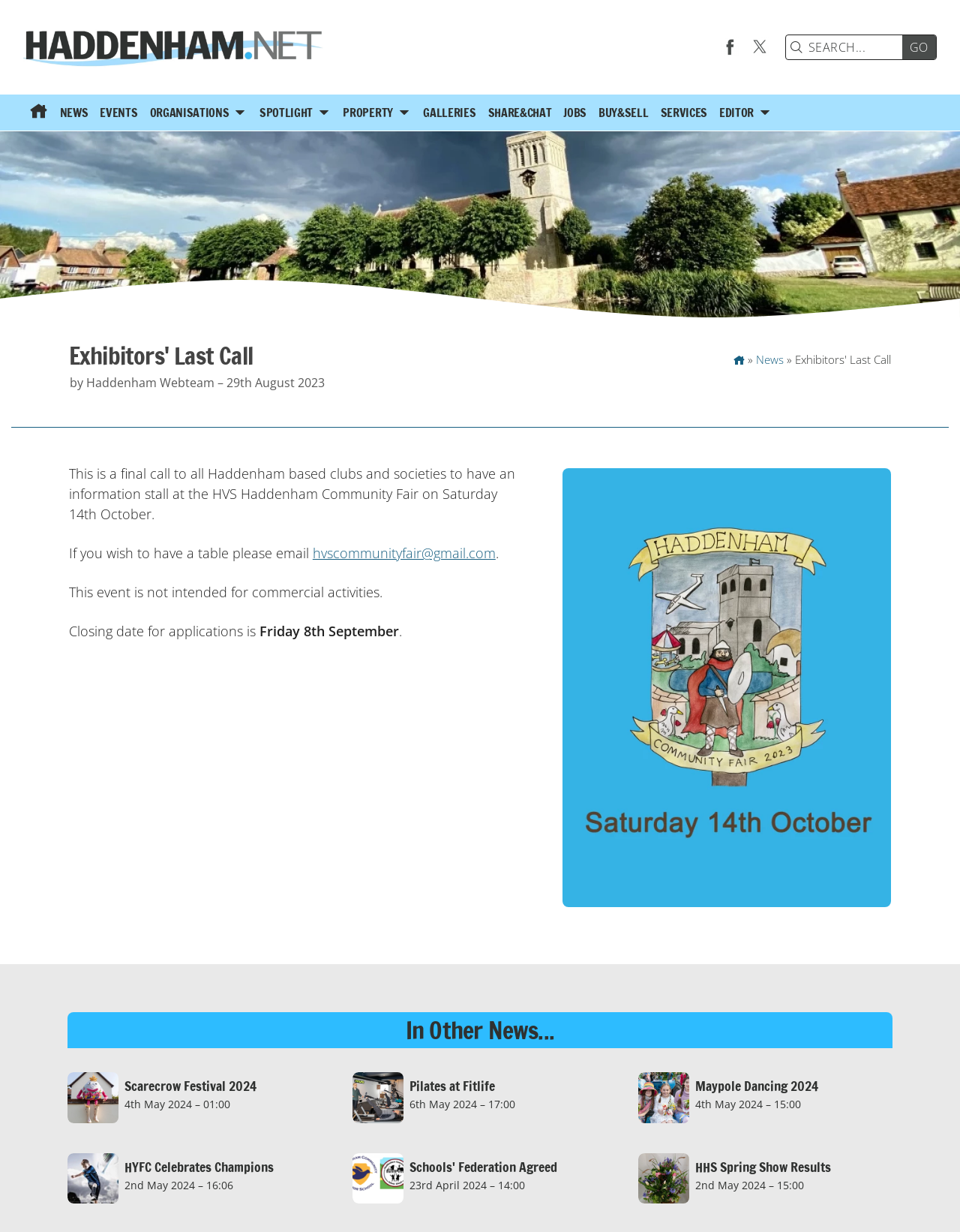Please identify the bounding box coordinates of the element's region that needs to be clicked to fulfill the following instruction: "Visit Haddenham.net Facebook Page". The bounding box coordinates should consist of four float numbers between 0 and 1, i.e., [left, top, right, bottom].

[0.751, 0.03, 0.77, 0.045]